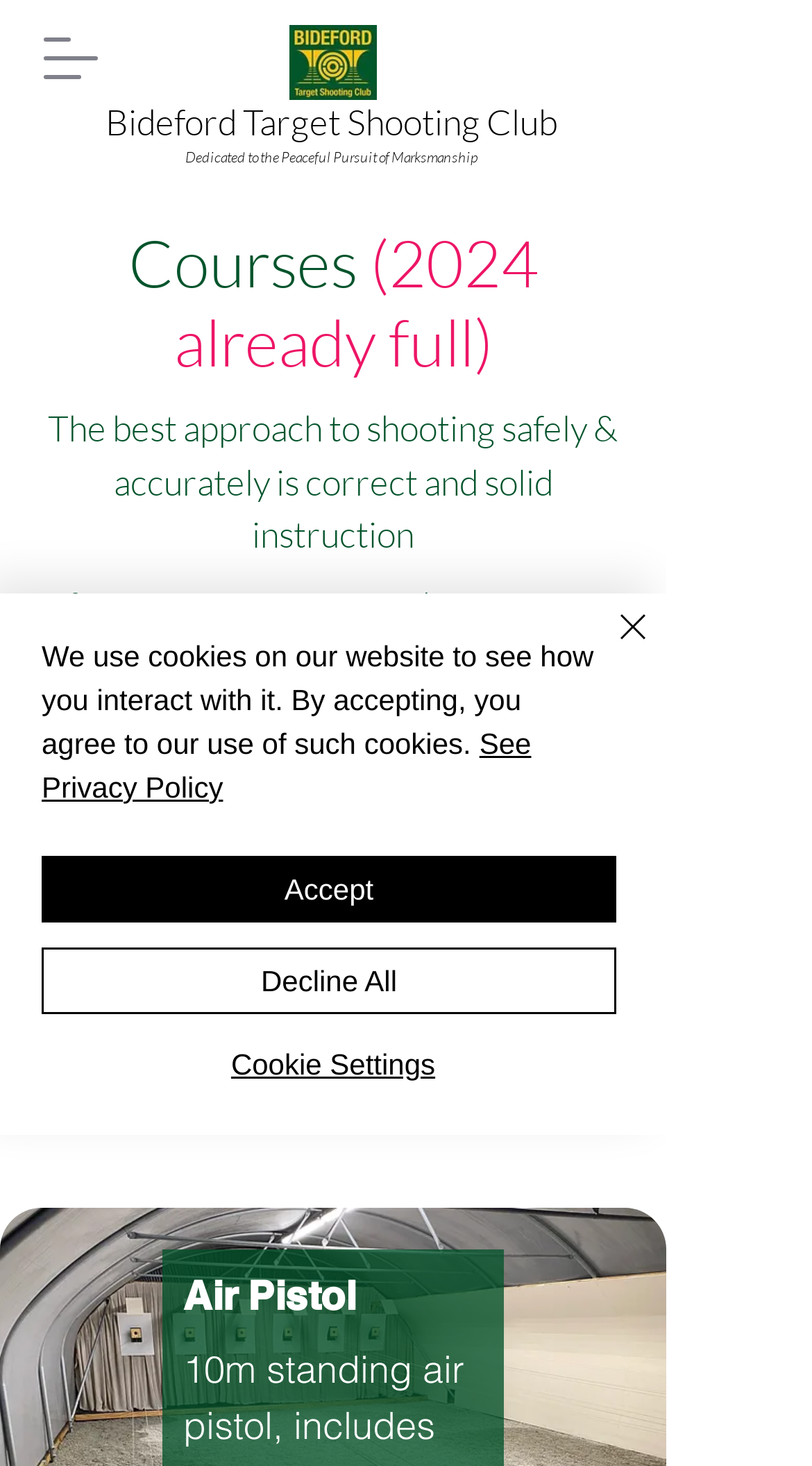Please locate the bounding box coordinates of the element that should be clicked to complete the given instruction: "Open the image IMG_67644_edited.jpg".

[0.356, 0.017, 0.464, 0.068]